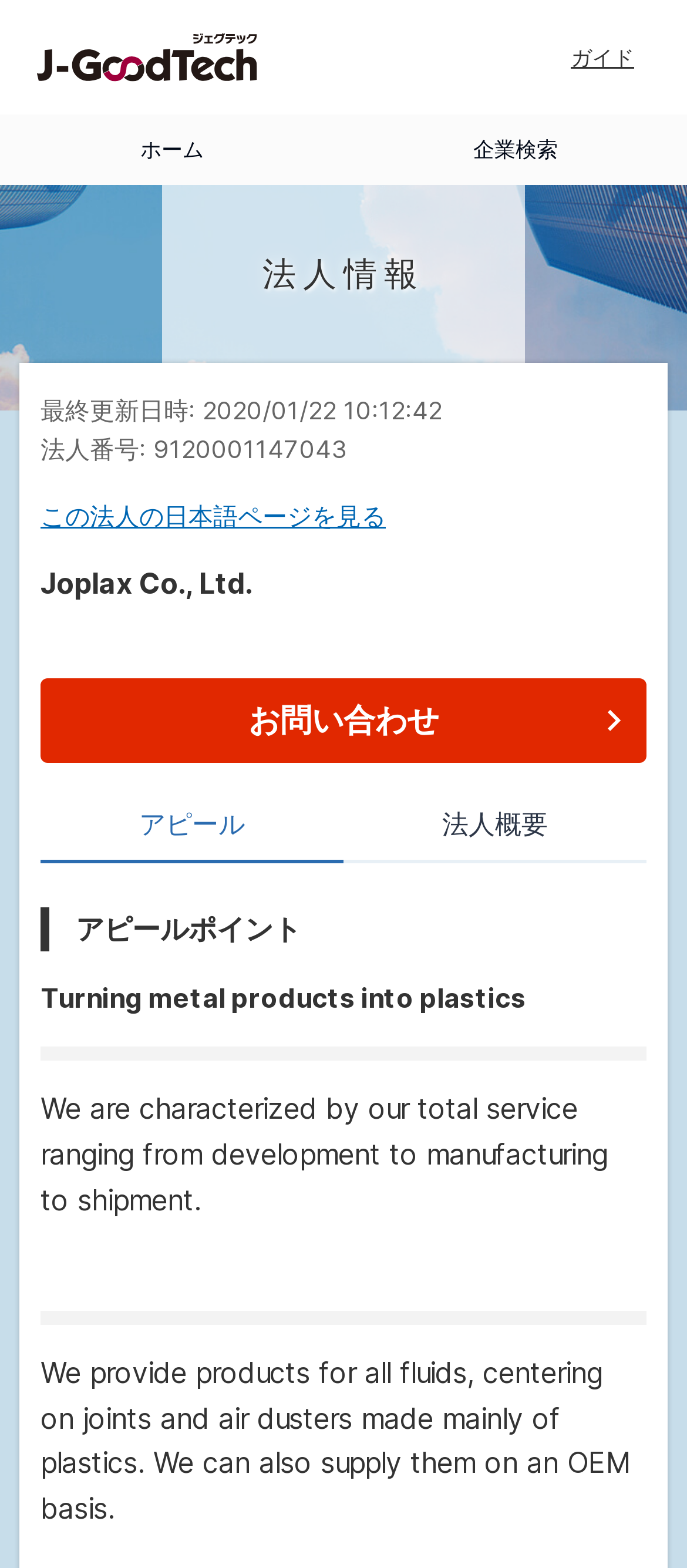Provide a thorough and detailed response to the question by examining the image: 
What is the company's corporate number?

I found the corporate number by looking at the '法人番号' section under the '法人情報' heading, where it is listed as '9120001147043'.